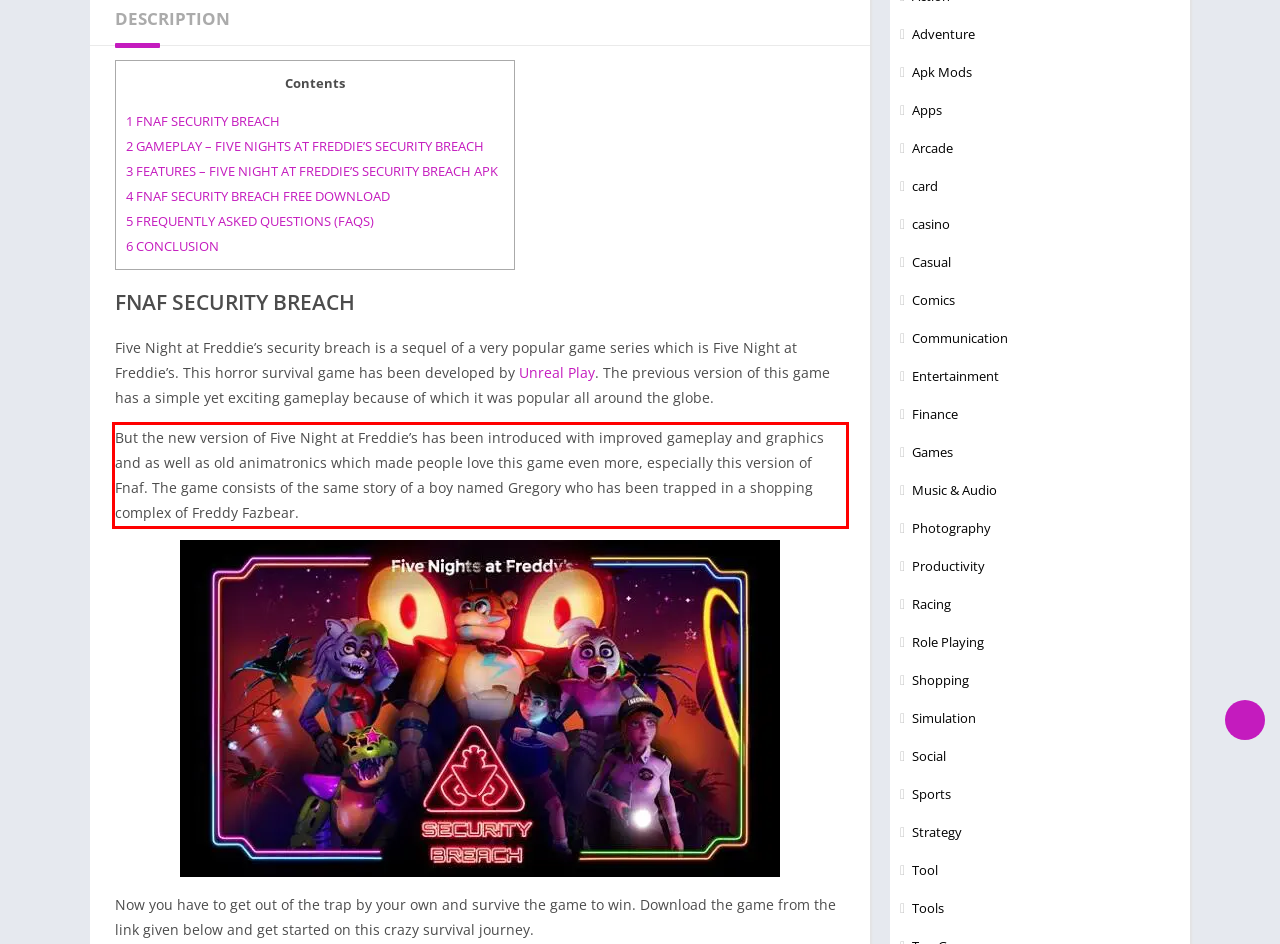With the provided screenshot of a webpage, locate the red bounding box and perform OCR to extract the text content inside it.

But the new version of Five Night at Freddie’s has been introduced with improved gameplay and graphics and as well as old animatronics which made people love this game even more, especially this version of Fnaf. The game consists of the same story of a boy named Gregory who has been trapped in a shopping complex of Freddy Fazbear.